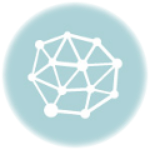Explain what is happening in the image with elaborate details.

The image features a minimalist design showcasing a network-like structure in a light blue circular background. The white lines and nodes represent connectivity and collaboration, emphasizing themes of unity and interaction. This visual could symbolize various concepts such as community engagement, educational networks, or the interconnectedness of scholarship opportunities. The style aligns with modern digital aesthetics, making it suitable for contexts related to education, innovation, or online resources, particularly in associations with scholarship programs or academic initiatives.